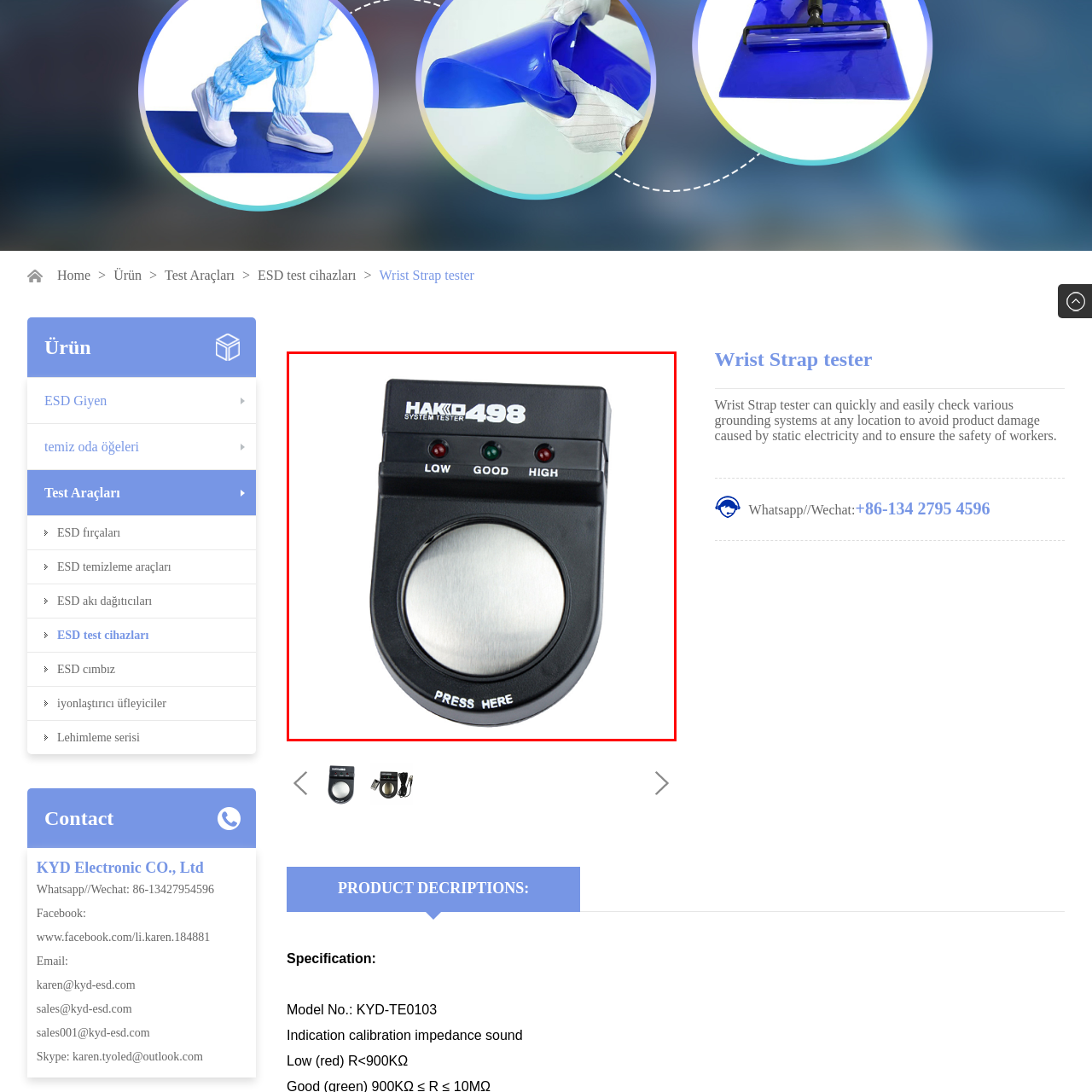View the element within the red boundary, What do the three indicator lights on the tester indicate? 
Deliver your response in one word or phrase.

Grounding status